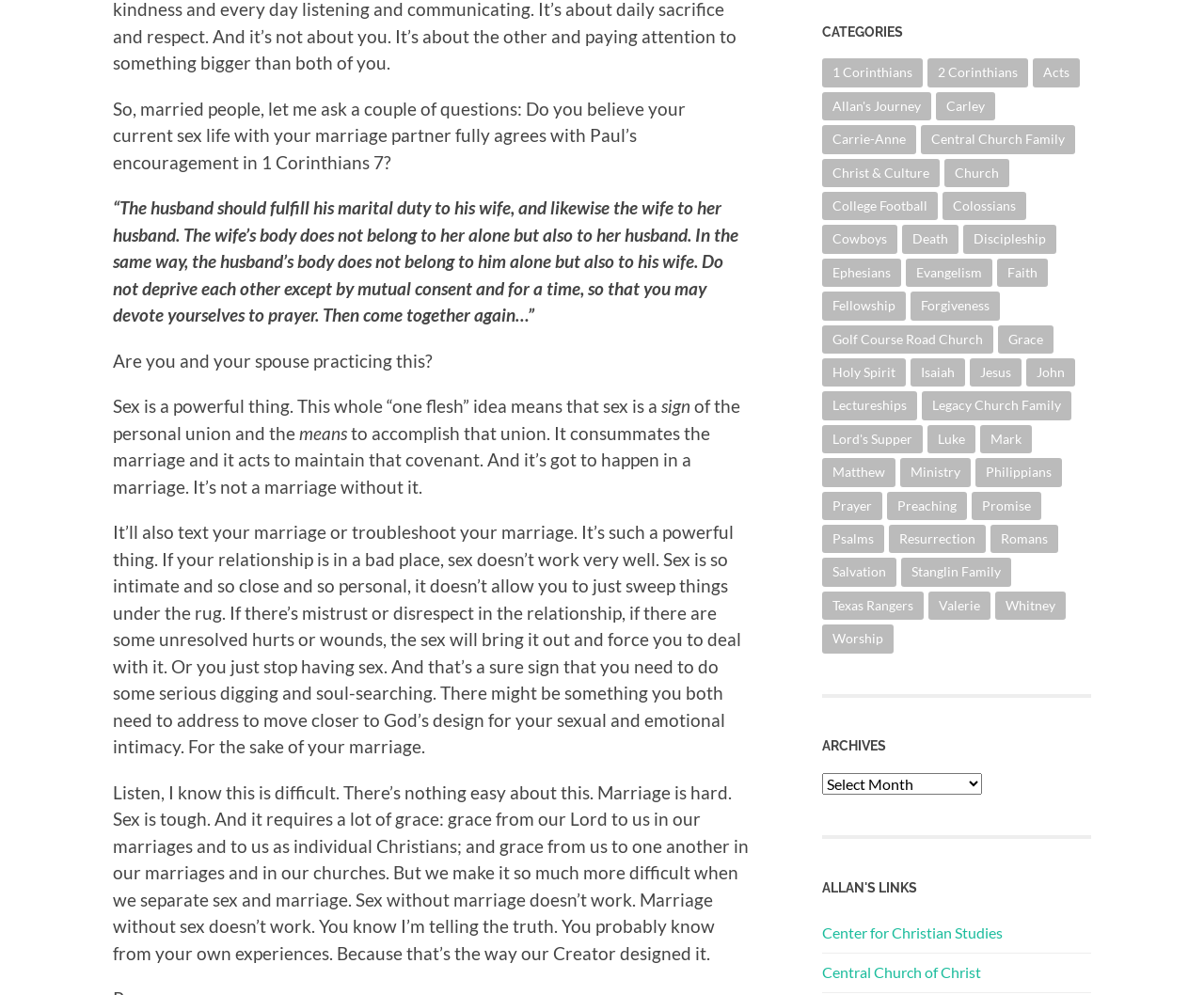What is the name of the church mentioned on the webpage?
Could you give a comprehensive explanation in response to this question?

The webpage mentions Central Church of Christ, which is likely the church that the author is affiliated with or is writing about.